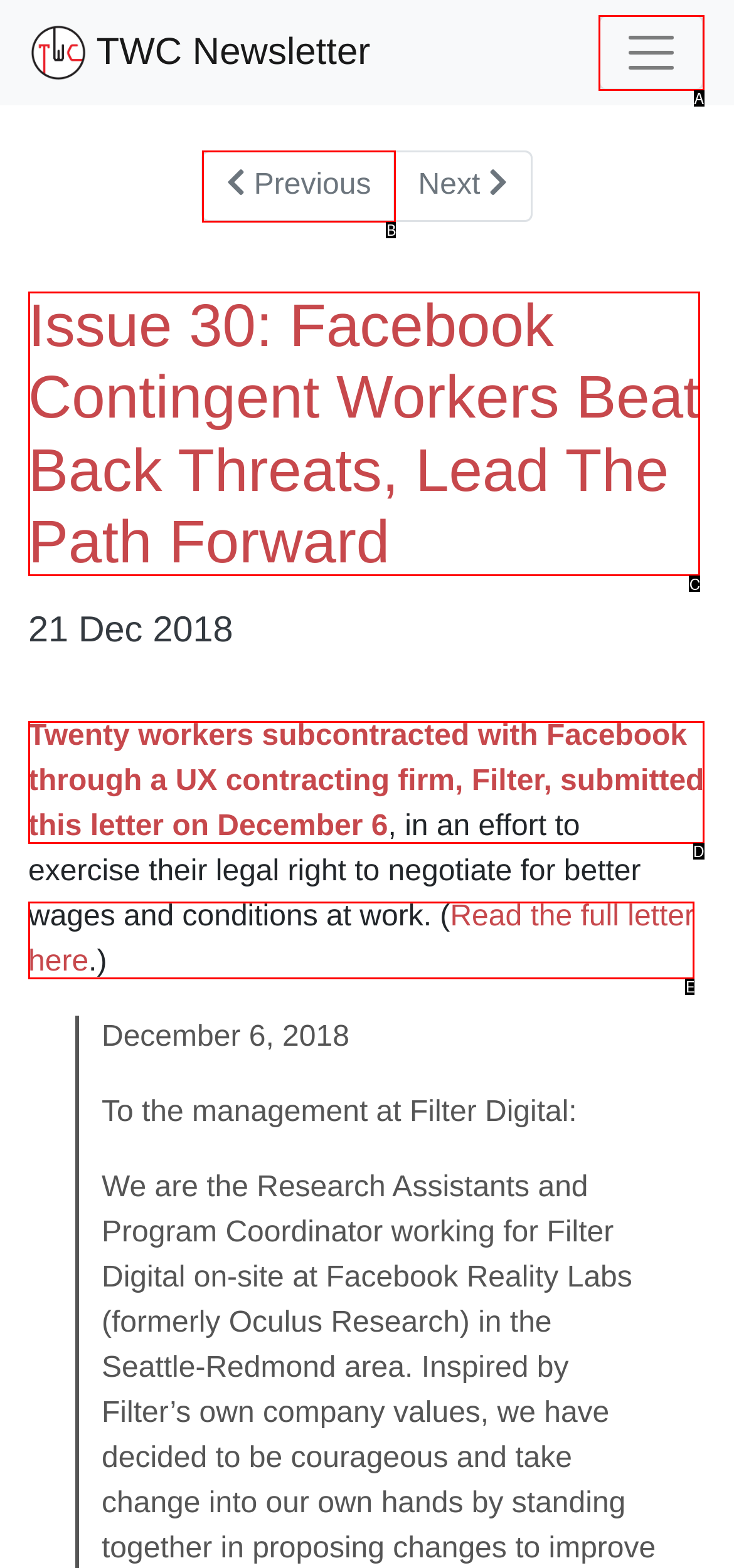Given the description: Previous, select the HTML element that best matches it. Reply with the letter of your chosen option.

B